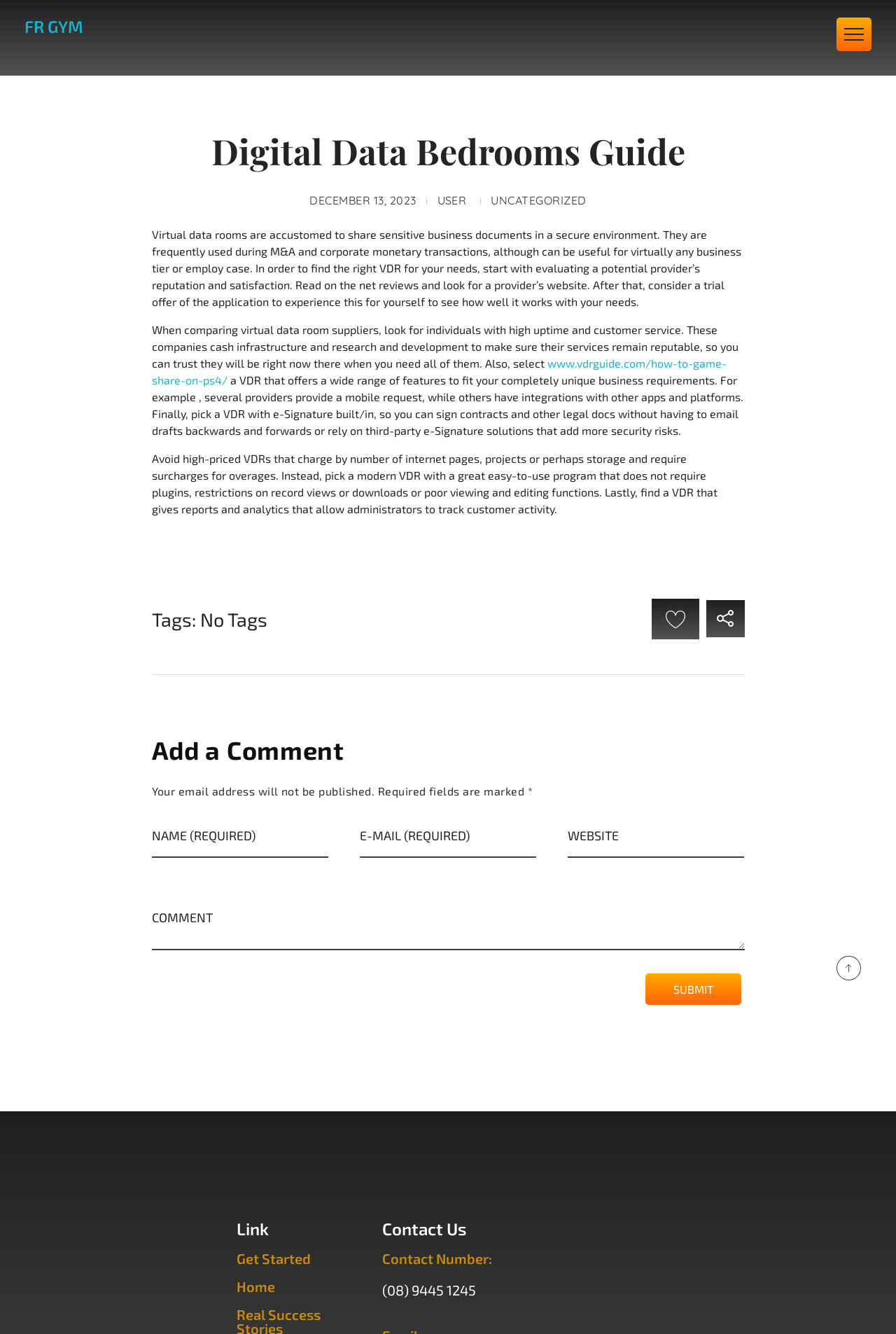Highlight the bounding box coordinates of the element you need to click to perform the following instruction: "Enter your name in the required field."

[0.169, 0.608, 0.366, 0.642]